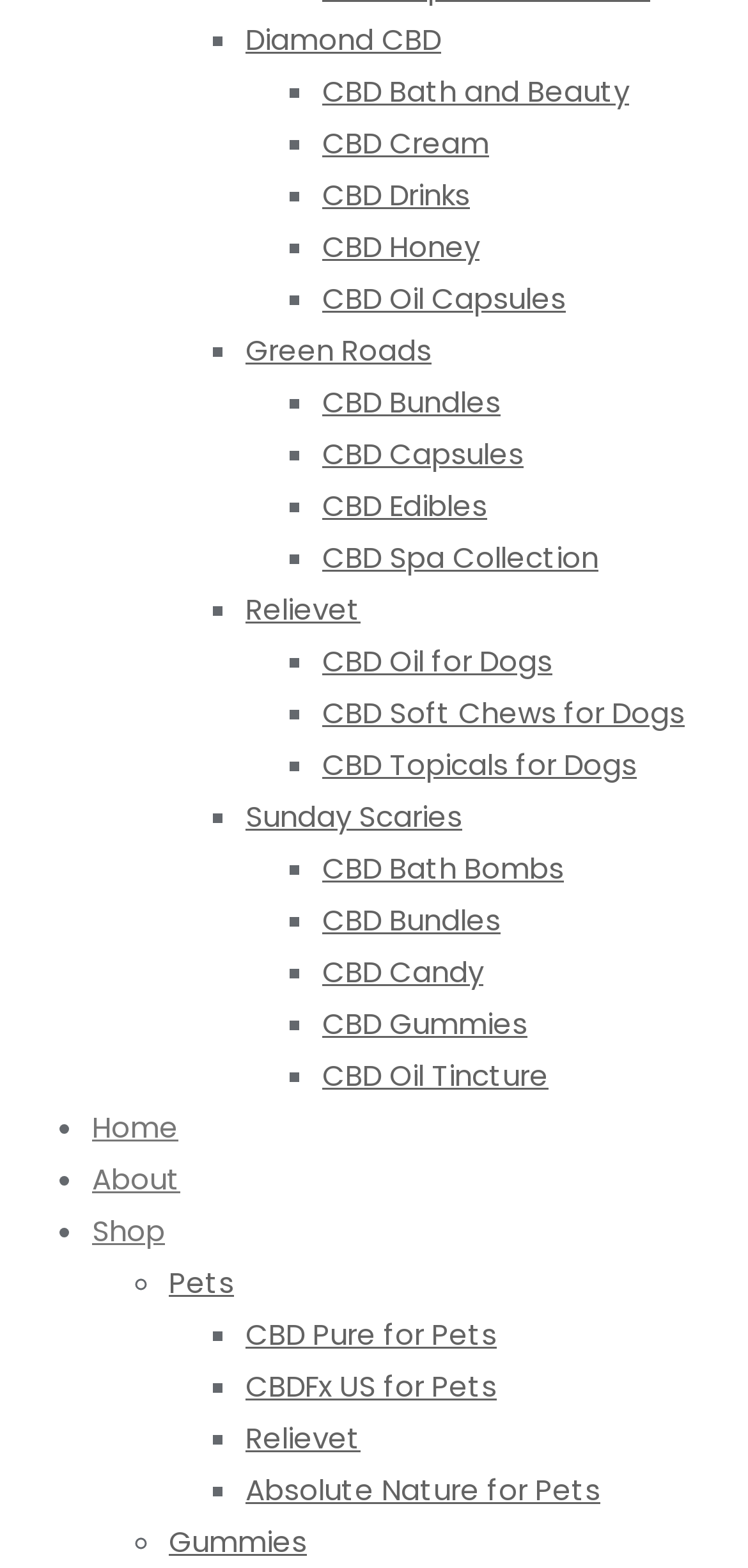Determine the bounding box coordinates for the HTML element mentioned in the following description: "CBD Drinks". The coordinates should be a list of four floats ranging from 0 to 1, represented as [left, top, right, bottom].

[0.431, 0.111, 0.628, 0.137]